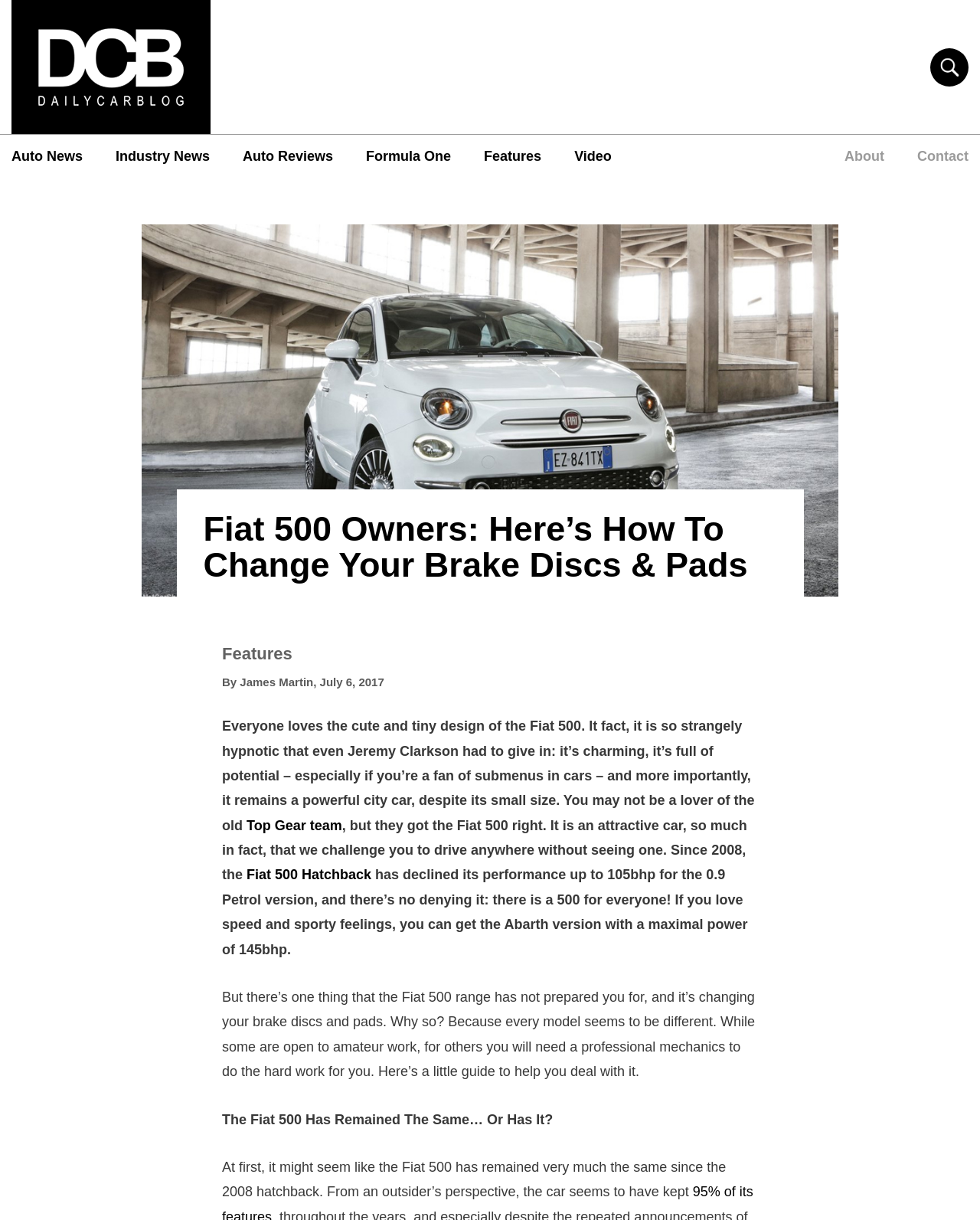What is the topic of the article?
Can you provide an in-depth and detailed response to the question?

The article is about providing a guide to Fiat 500 owners on how to change their brake discs and pads, as it can be a challenging task due to the differences in models.